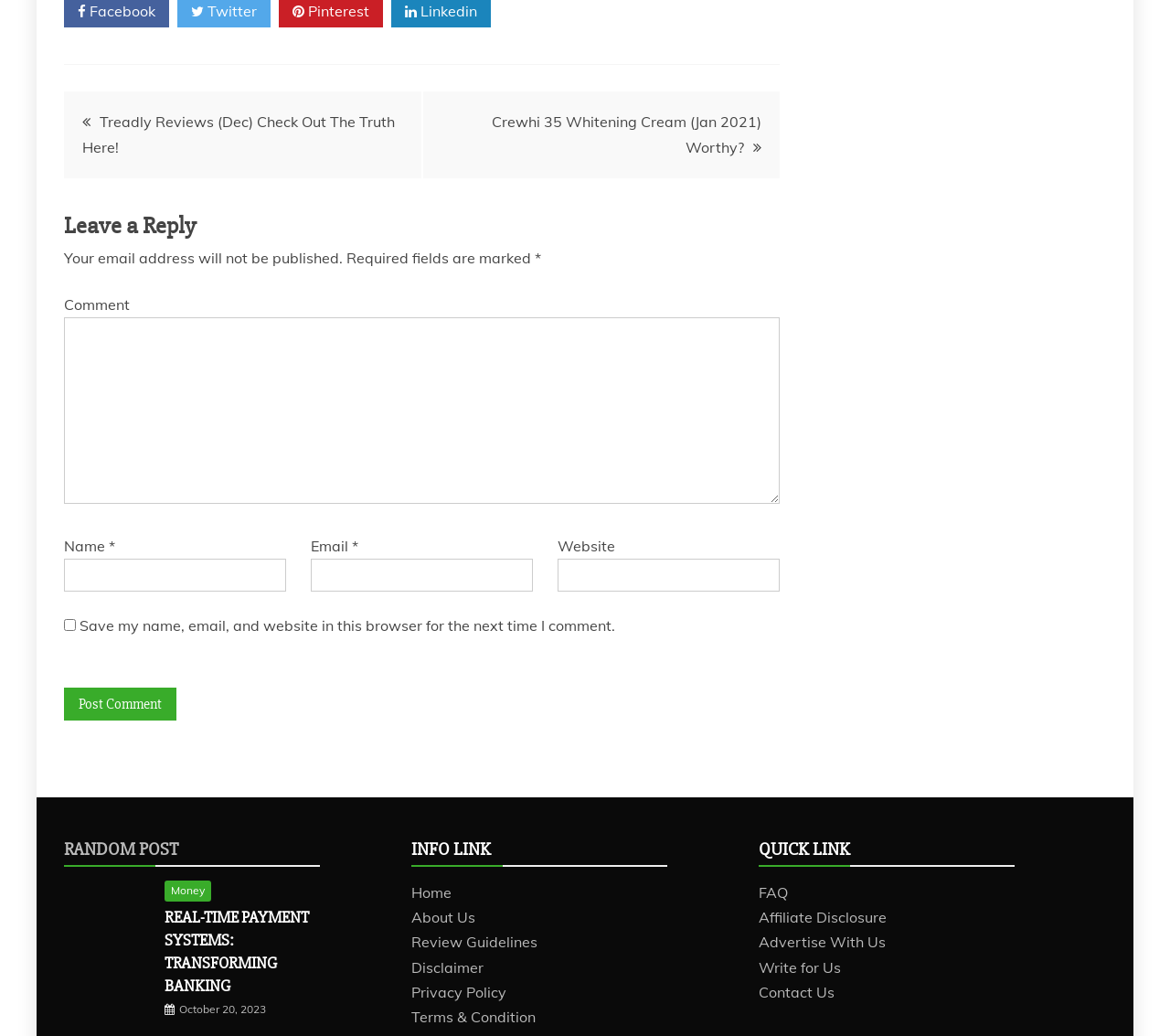Please specify the bounding box coordinates for the clickable region that will help you carry out the instruction: "Read the 'REAL-TIME PAYMENT SYSTEMS: TRANSFORMING BANKING' article".

[0.141, 0.874, 0.273, 0.968]